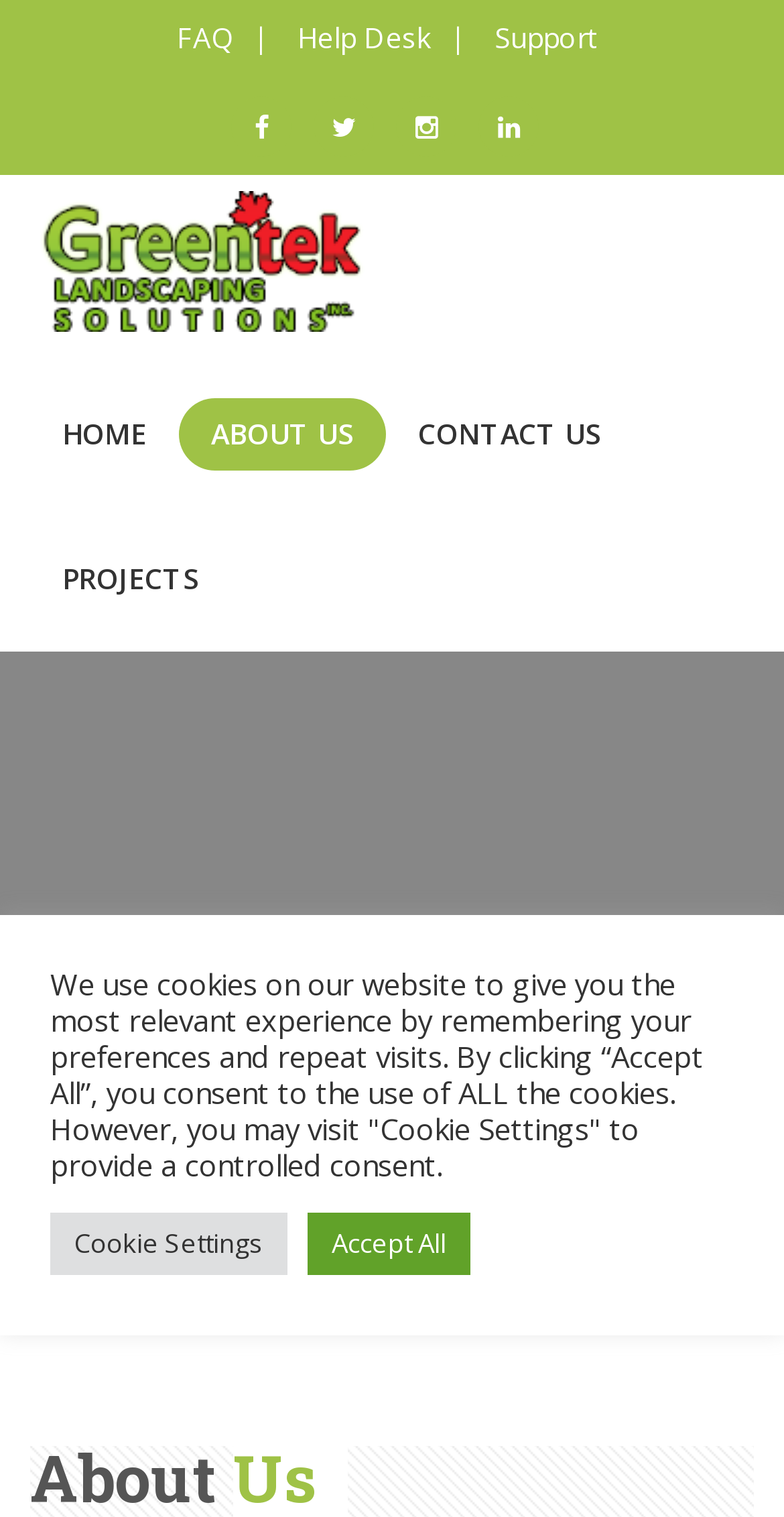Please provide a comprehensive answer to the question based on the screenshot: What is the name of the company?

The name of the company can be found in the title of the webpage, which is 'About Us | Greentek Landscaping'. This suggests that the webpage is about the company Greentek Landscaping, and the 'About Us' section is currently being viewed.